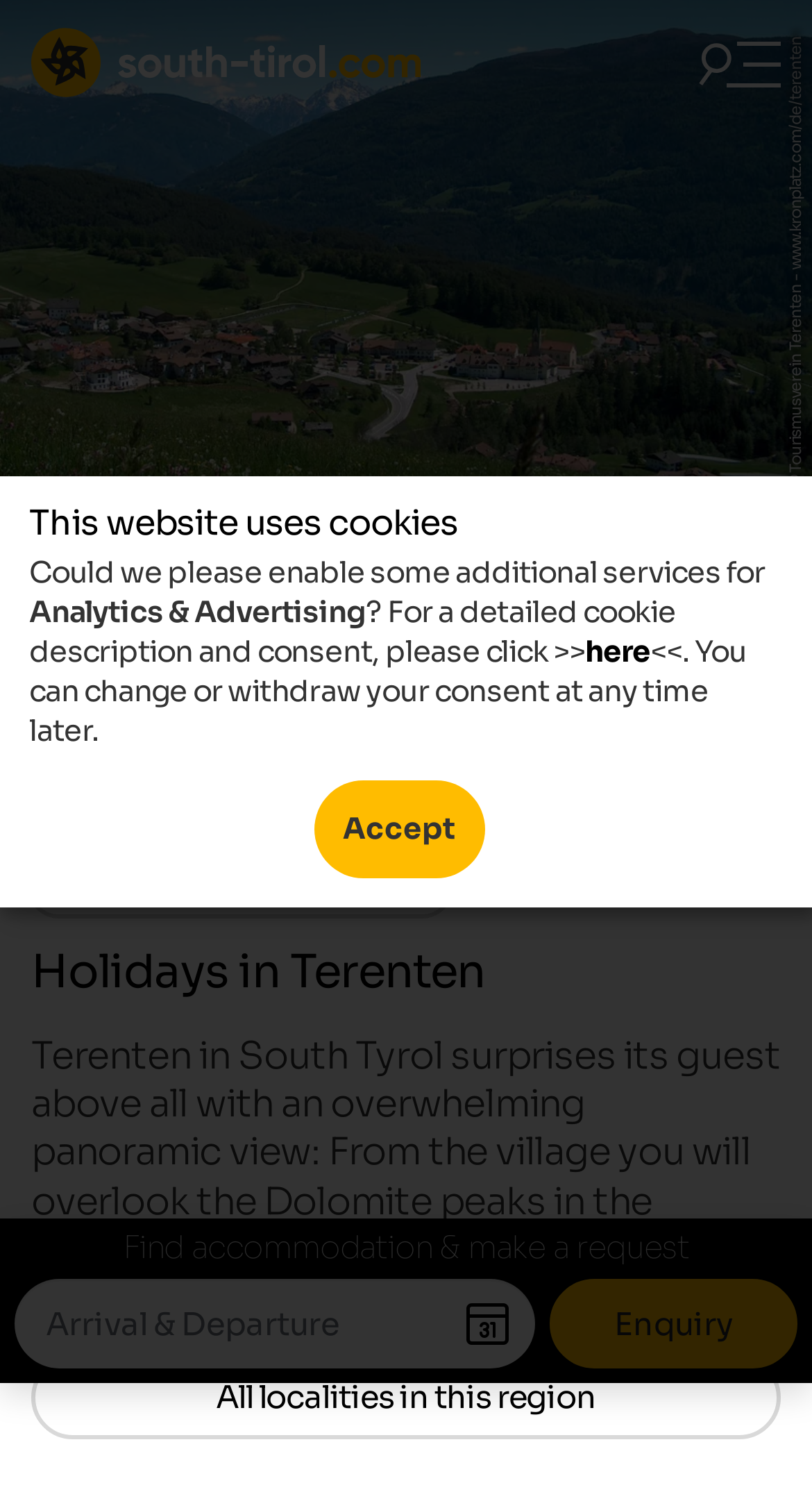How many navigation buttons are there at the top of the webpage?
Look at the image and respond with a single word or a short phrase.

2